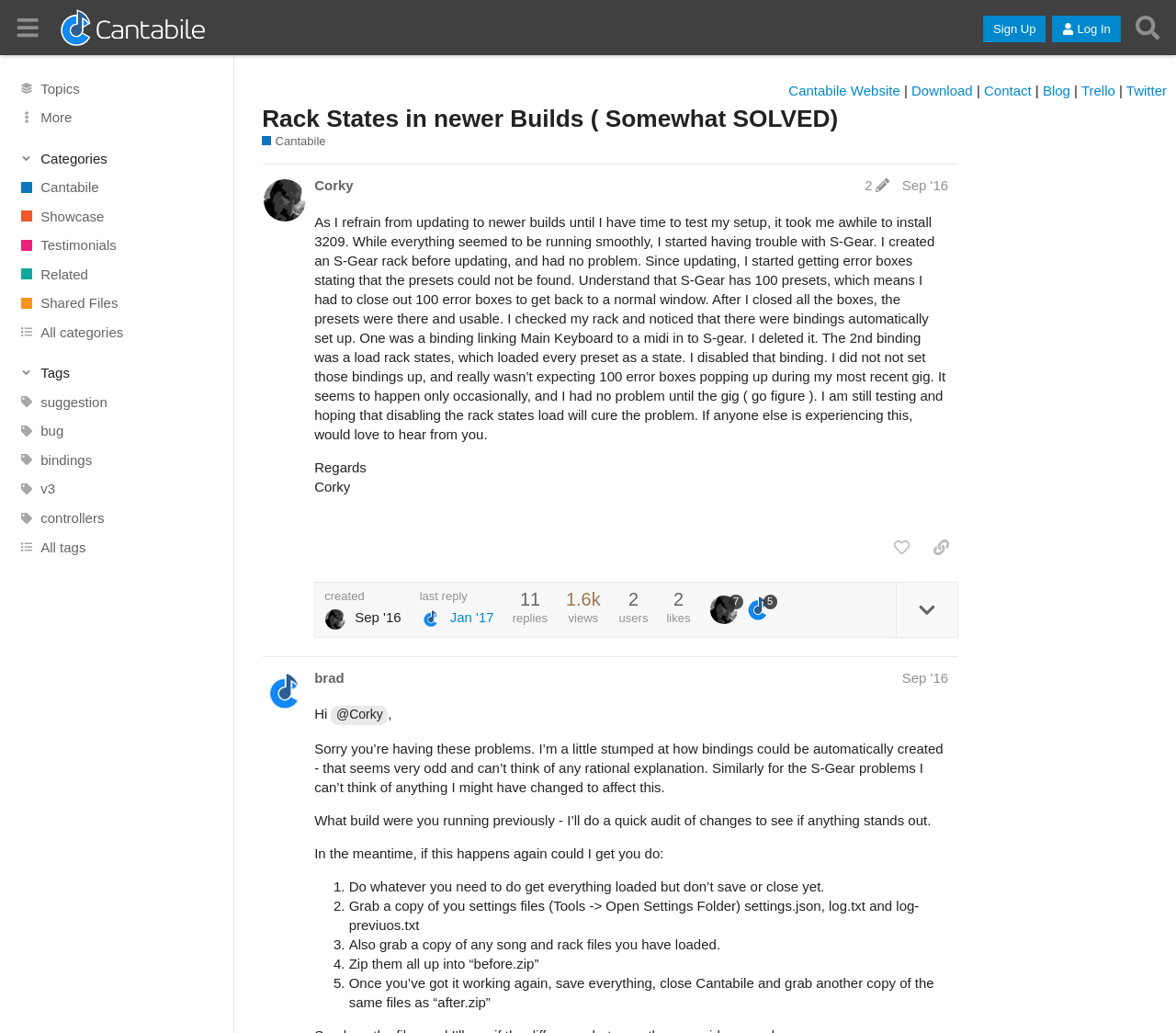Please find the bounding box coordinates of the element that needs to be clicked to perform the following instruction: "Click on the 'Search' button". The bounding box coordinates should be four float numbers between 0 and 1, represented as [left, top, right, bottom].

[0.959, 0.008, 0.992, 0.046]